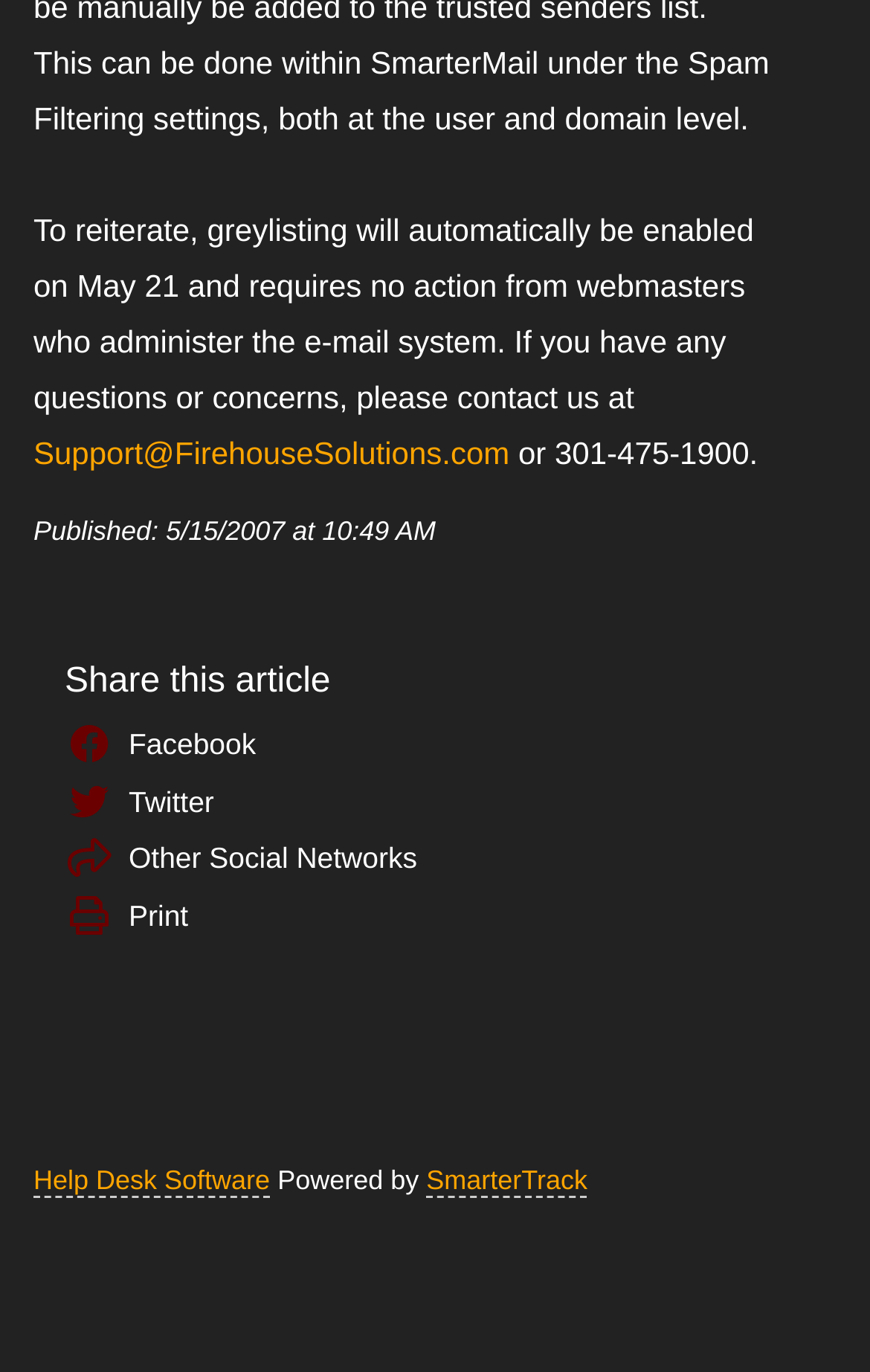Using details from the image, please answer the following question comprehensively:
What is the name of the help desk software?

The name of the help desk software can be found at the bottom of the webpage, in the footer section, where it is mentioned as 'Powered by SmarterTrack'.